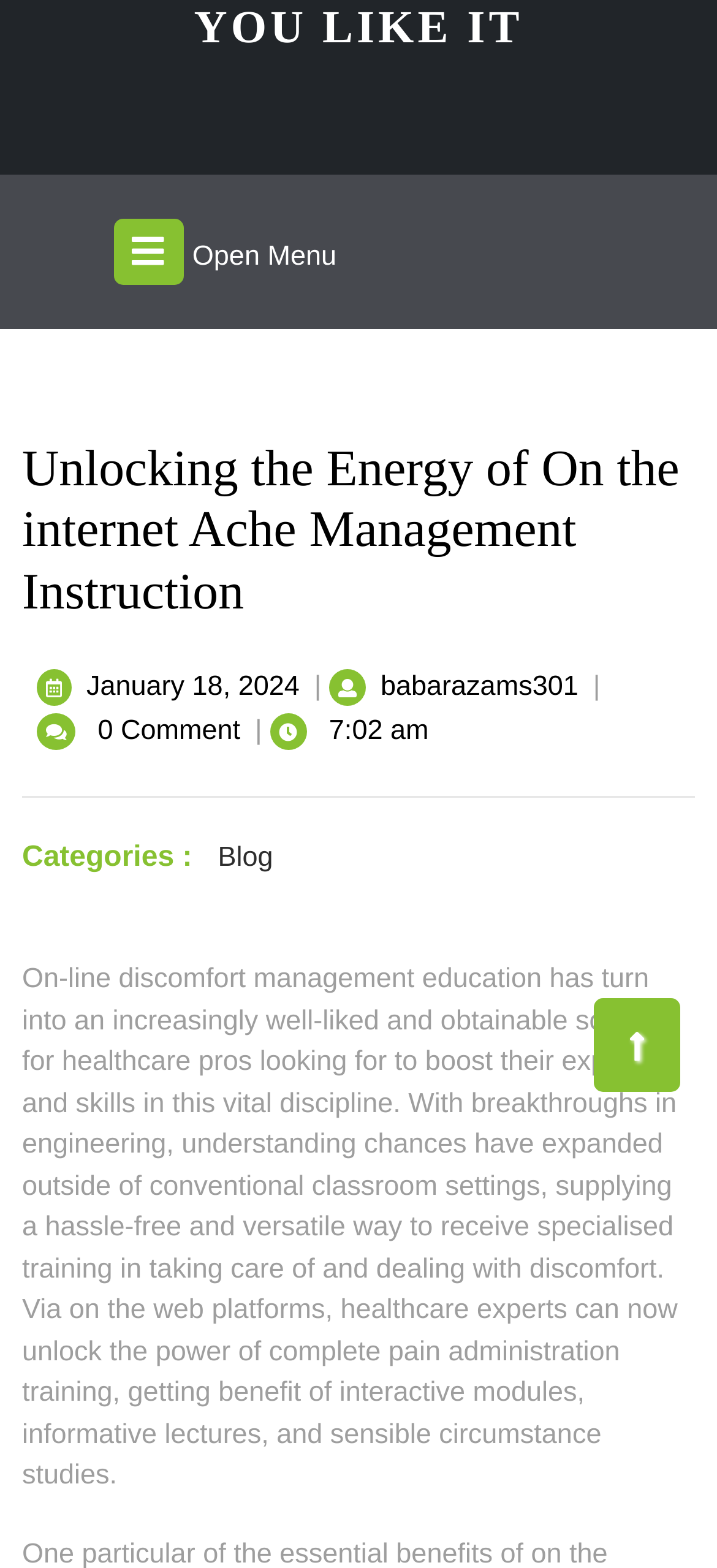What is the date of the article?
Please provide a single word or phrase as the answer based on the screenshot.

January 18, 2024